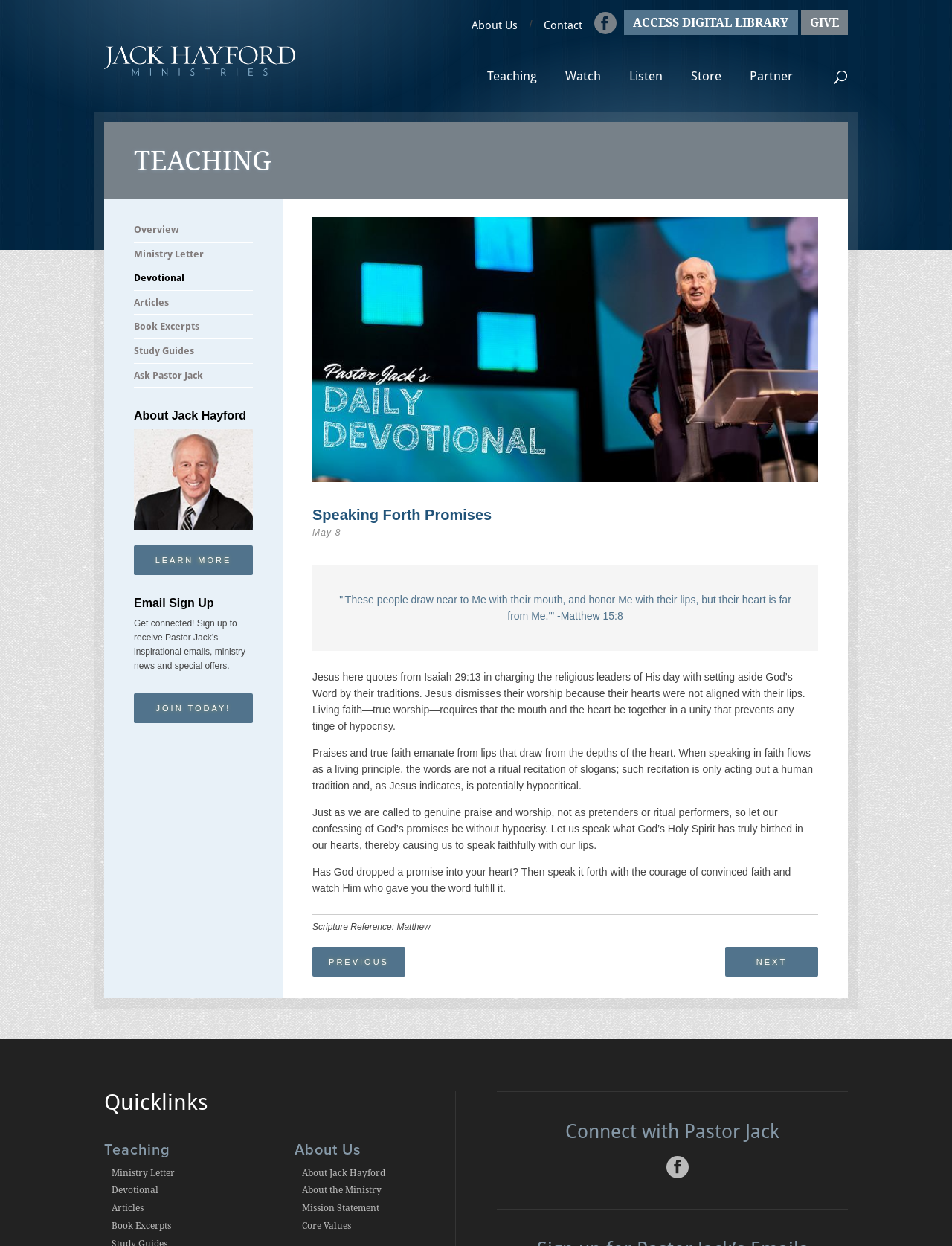Determine the bounding box coordinates for the clickable element to execute this instruction: "Read the devotional". Provide the coordinates as four float numbers between 0 and 1, i.e., [left, top, right, bottom].

[0.328, 0.174, 0.859, 0.387]